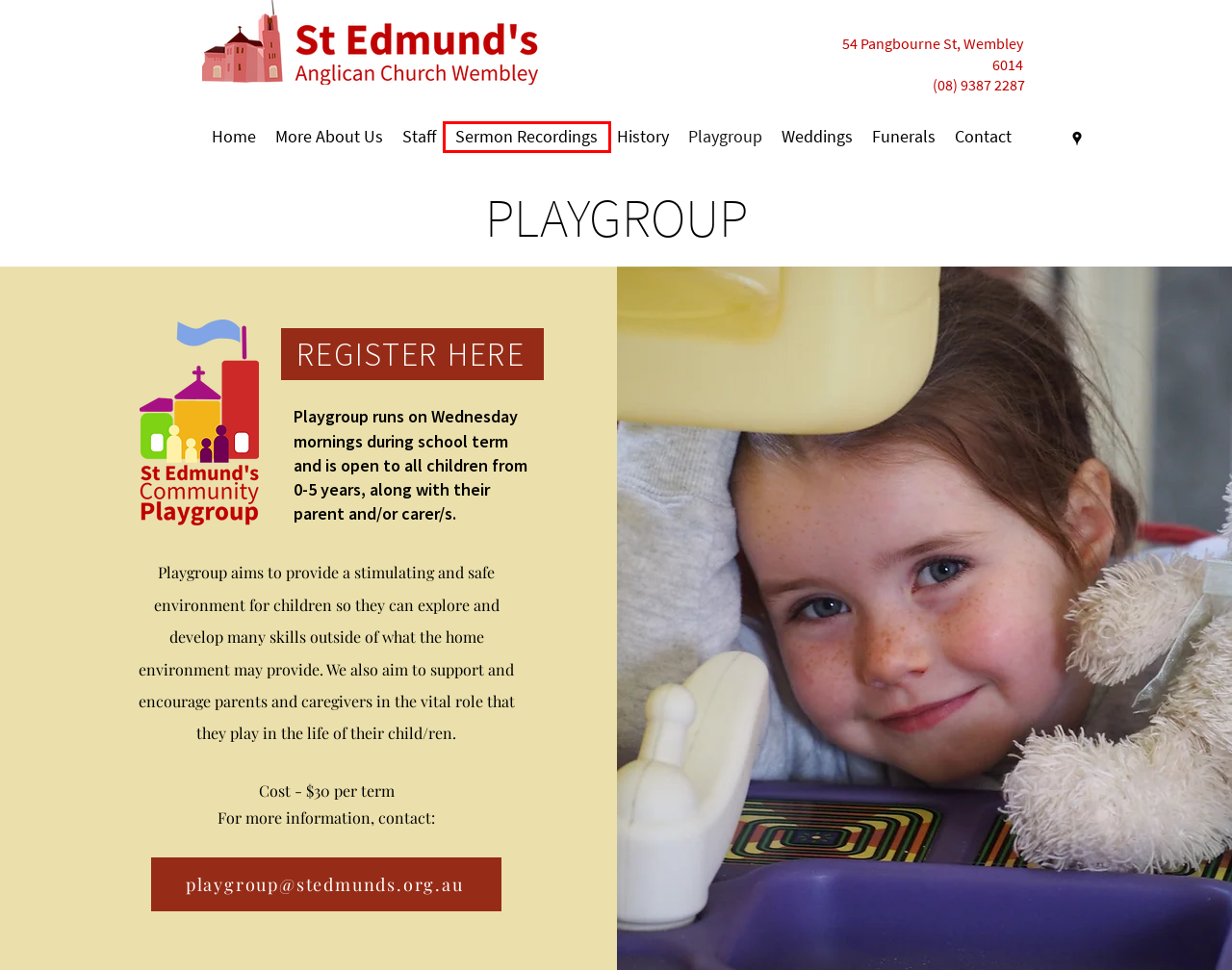A screenshot of a webpage is given, marked with a red bounding box around a UI element. Please select the most appropriate webpage description that fits the new page after clicking the highlighted element. Here are the candidates:
A. Home | St. Edmund's Anglican Church
B. Meet the Team | St. Edmund's Anglican Church
C. Contact | St. Edmund's Anglica
D. Weddings | St. Edmund's Anglica
E. More About Us | St. Edmund's Anglican Church
F. Funerals | St. Edmund's Anglican
G. Sermon Recordings | St. Edmund's Anglica
H. History | St. Edmund's Anglican Church

G